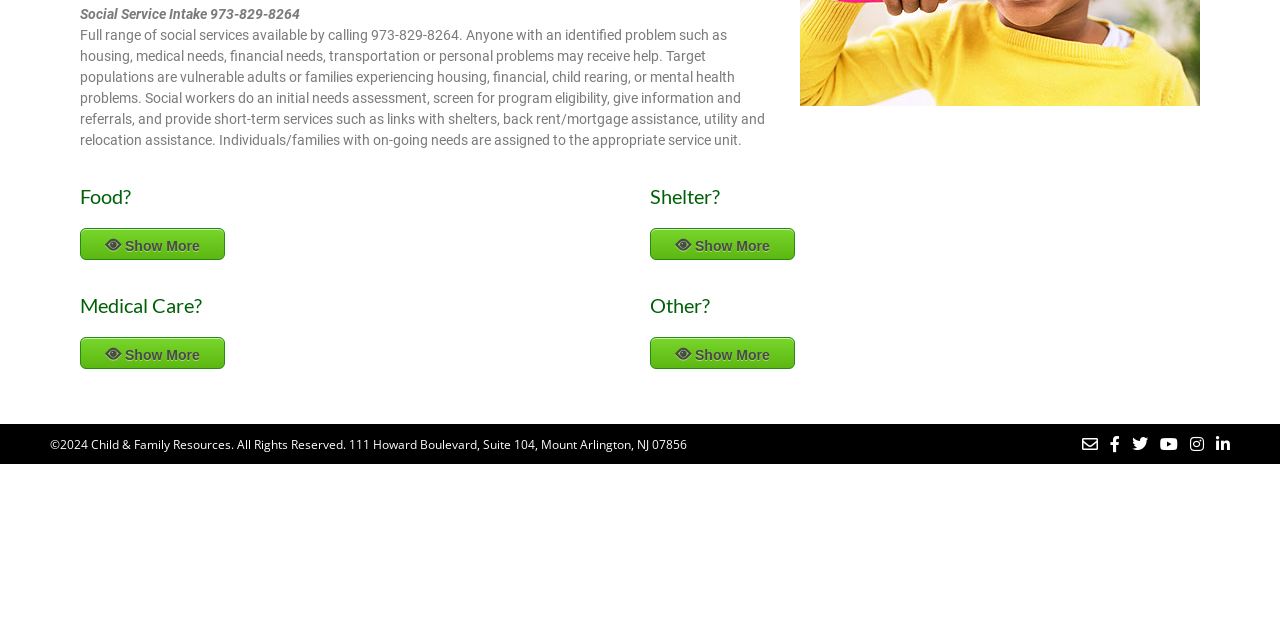Bounding box coordinates should be provided in the format (top-left x, top-left y, bottom-right x, bottom-right y) with all values between 0 and 1. Identify the bounding box for this UI element: Show More

[0.508, 0.526, 0.621, 0.576]